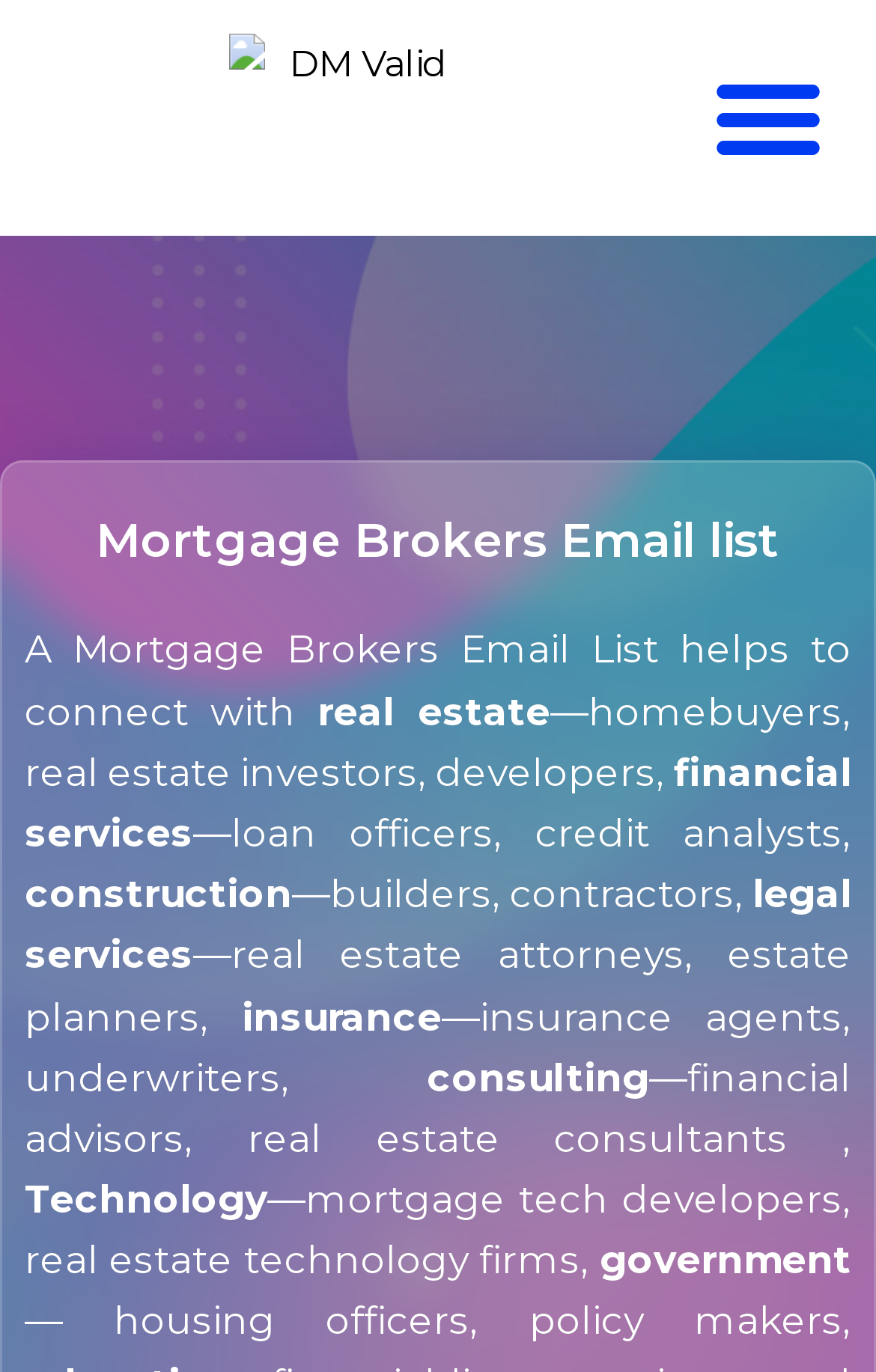Provide a brief response in the form of a single word or phrase:
What is the scope of the email list?

Global